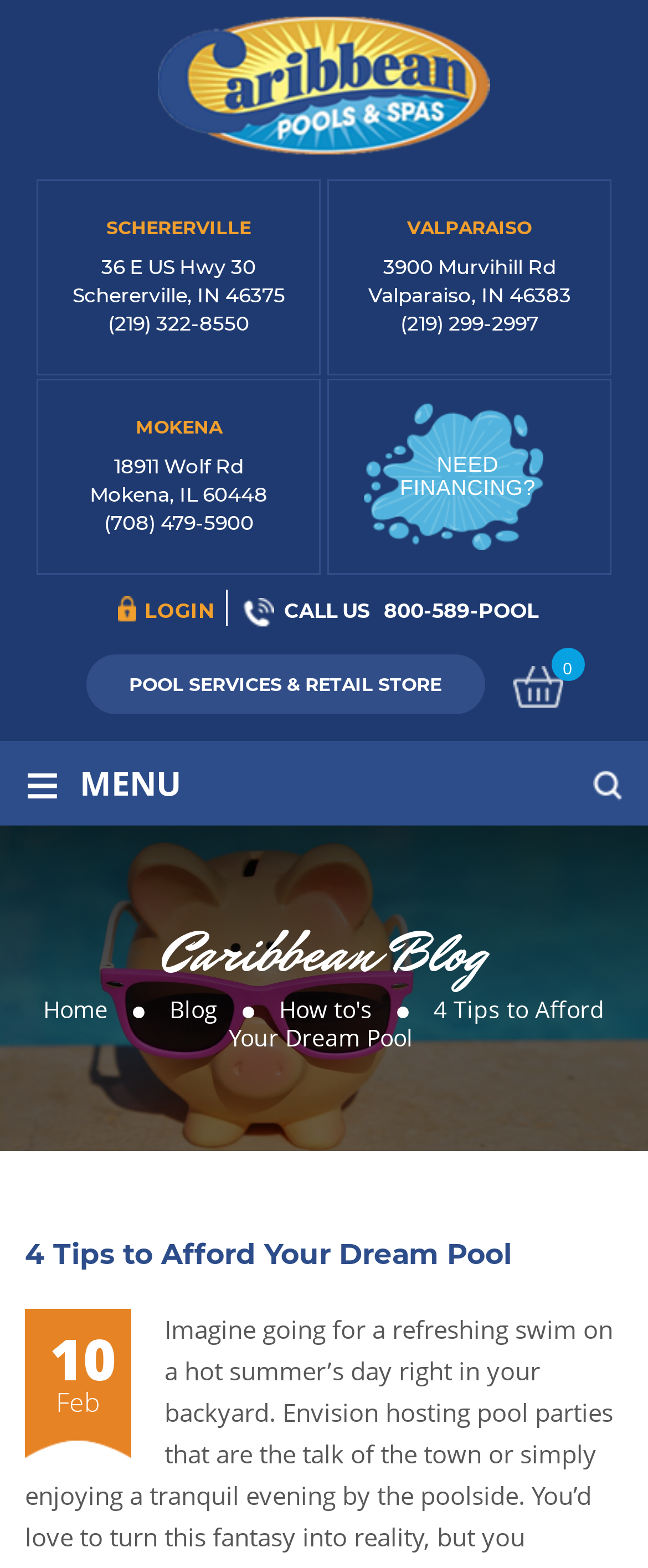Please identify the coordinates of the bounding box that should be clicked to fulfill this instruction: "Read the 'Caribbean Blog'".

[0.038, 0.59, 0.962, 0.628]